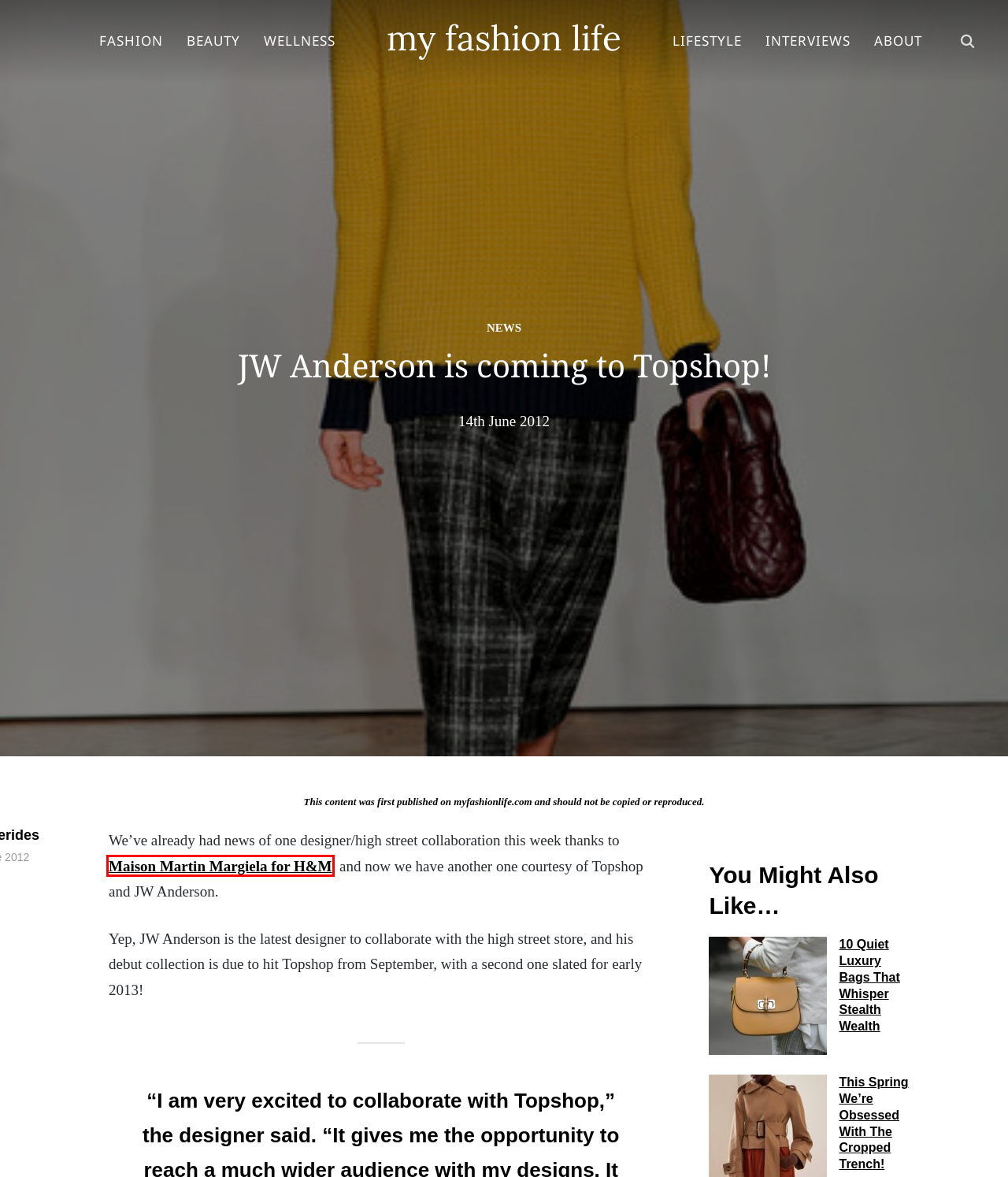You are looking at a webpage screenshot with a red bounding box around an element. Pick the description that best matches the new webpage after interacting with the element in the red bounding box. The possible descriptions are:
A. Beauty - my fashion life
B. This Spring We're Obsessed With The Cropped Trench! - my fashion life
C. Interviews - my fashion life
D. Maison Martin Margiela for H&M is definitely happening!  - my fashion life
E. 10 Quiet Luxury Bags That Whisper Stealth Wealth - my fashion life
F. About - my fashion life
G. Wellness - my fashion life
H. News - my fashion life

D